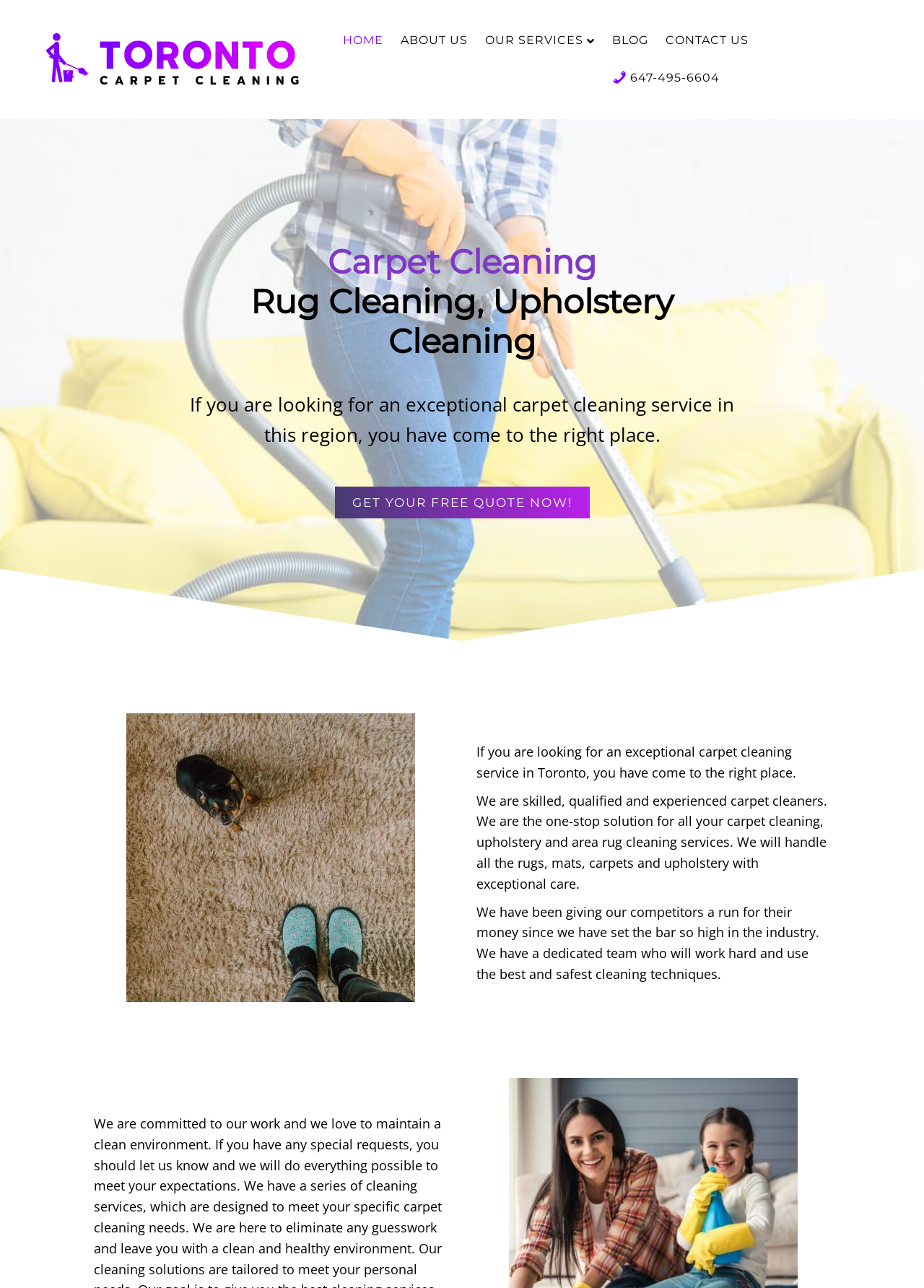Please identify the bounding box coordinates of the region to click in order to complete the task: "Click the 'HOME' link". The coordinates must be four float numbers between 0 and 1, specified as [left, top, right, bottom].

[0.362, 0.017, 0.424, 0.046]